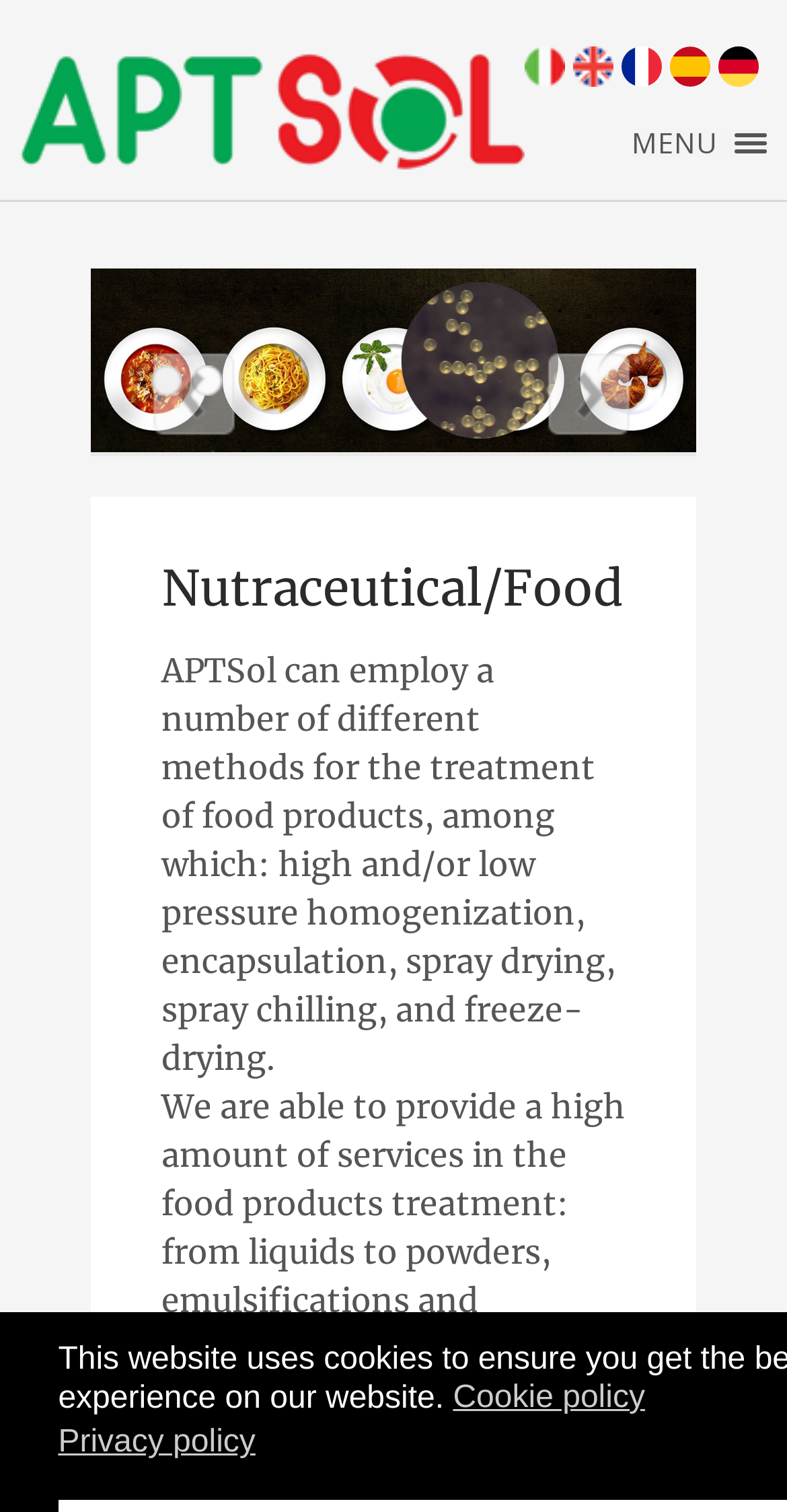Based on the provided description, "alt="ENG"", find the bounding box of the corresponding UI element in the screenshot.

[0.728, 0.036, 0.779, 0.063]